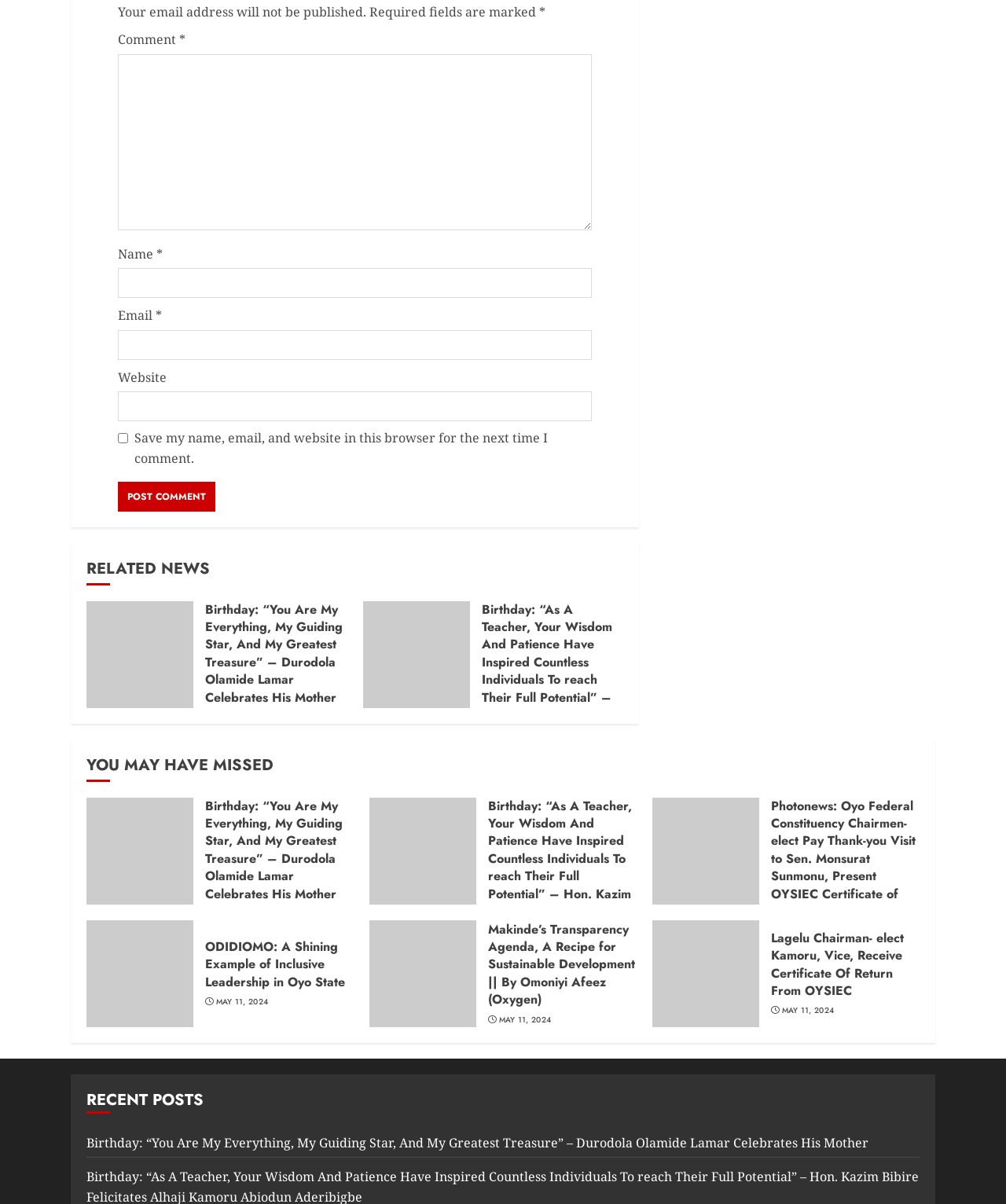Please identify the bounding box coordinates of where to click in order to follow the instruction: "Read the 'RELATED NEWS'".

[0.086, 0.464, 0.62, 0.486]